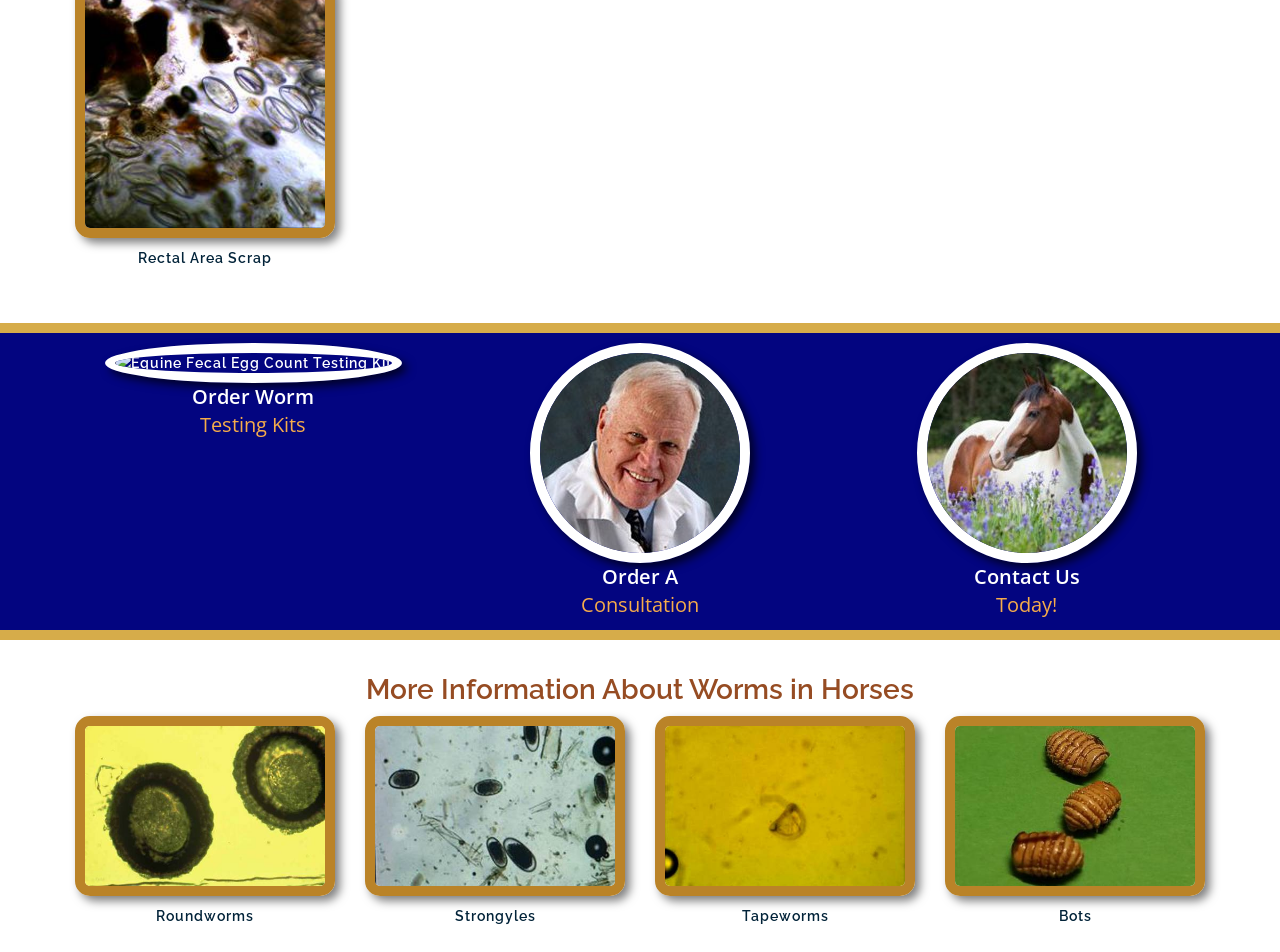Using the provided element description "Strongyles", determine the bounding box coordinates of the UI element.

[0.285, 0.842, 0.488, 0.97]